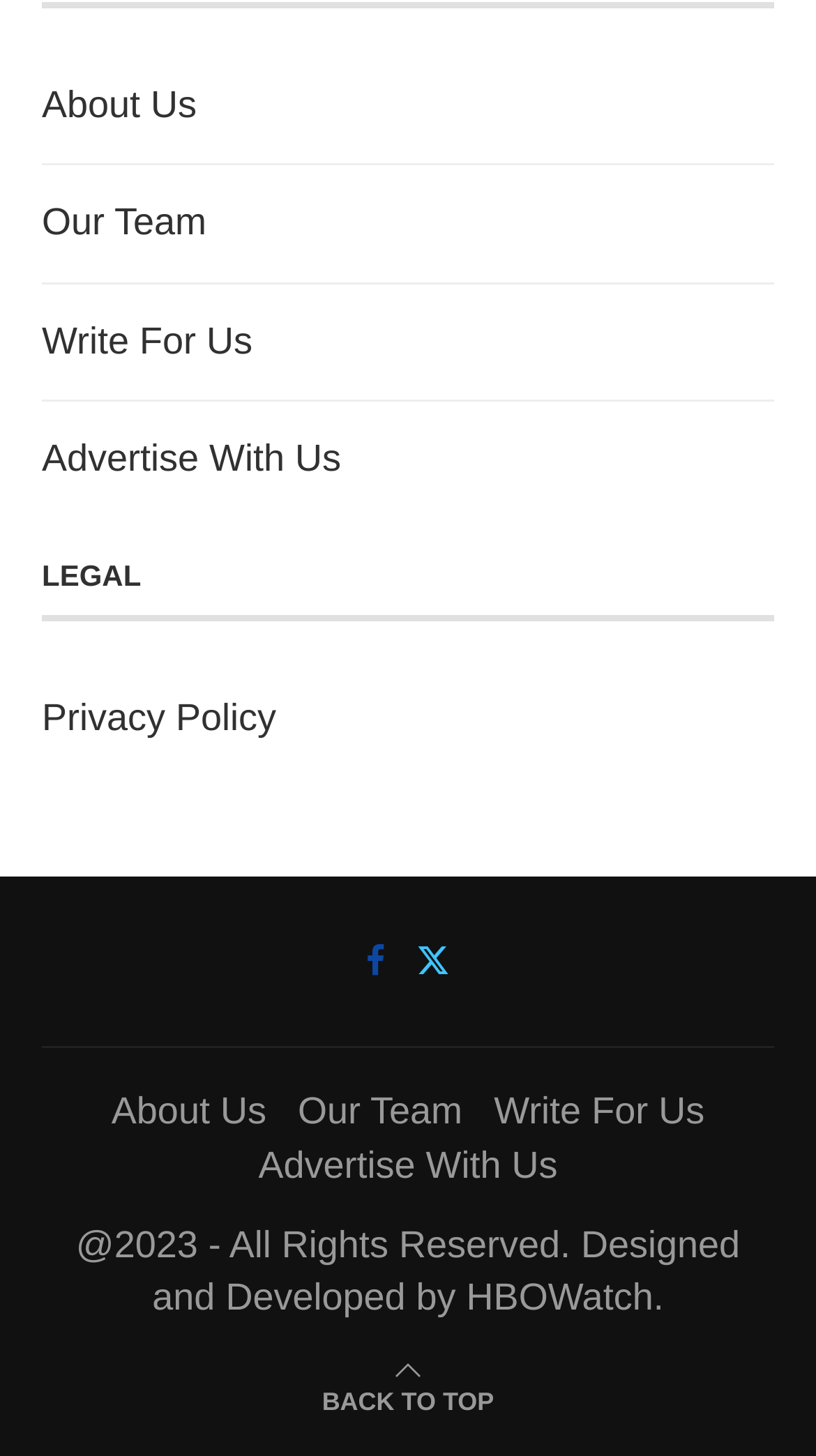Identify the bounding box coordinates for the region of the element that should be clicked to carry out the instruction: "follow on facebook". The bounding box coordinates should be four float numbers between 0 and 1, i.e., [left, top, right, bottom].

[0.449, 0.645, 0.472, 0.674]